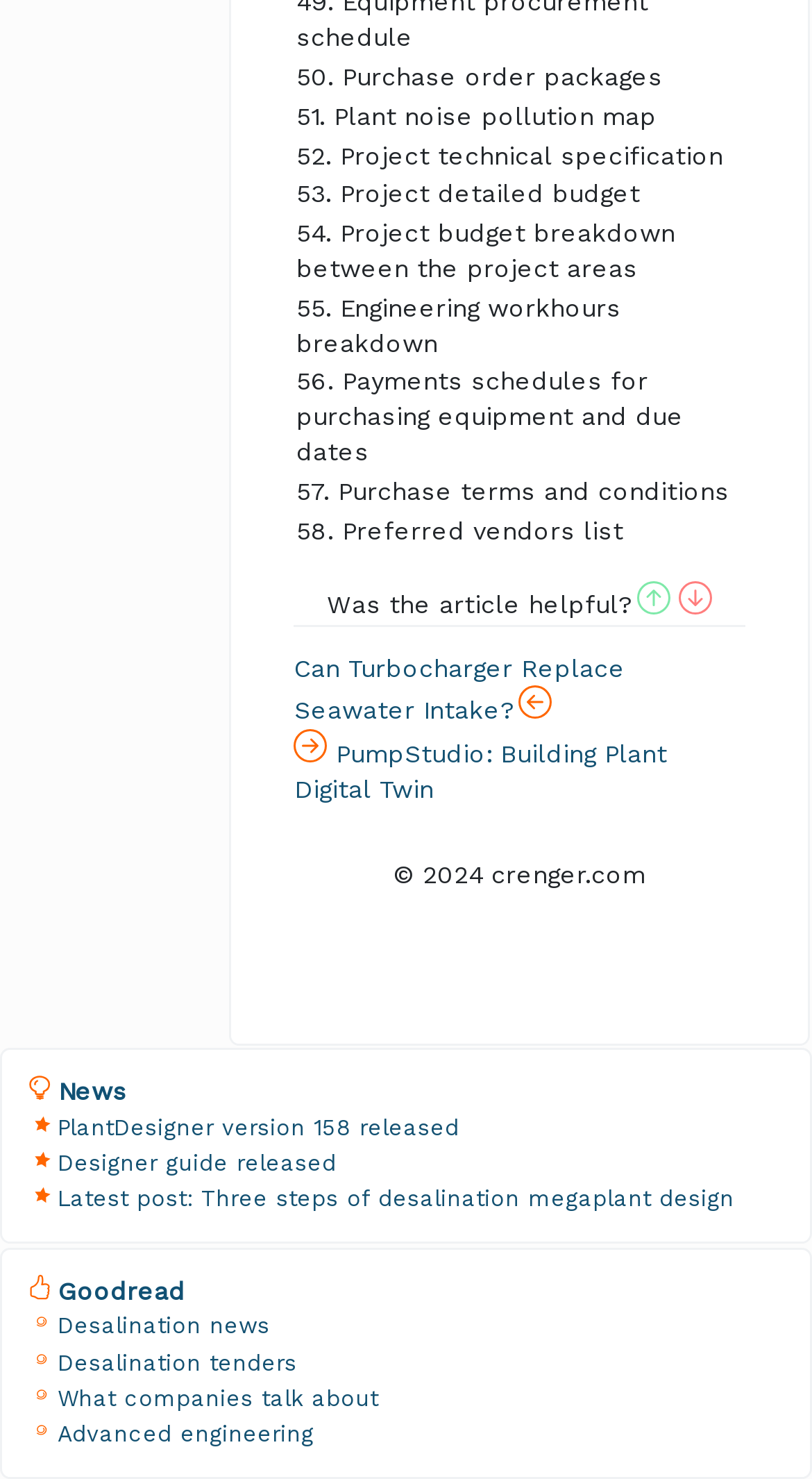Identify the bounding box coordinates of the region I need to click to complete this instruction: "Read 'Desalination news'".

[0.033, 0.885, 0.967, 0.909]